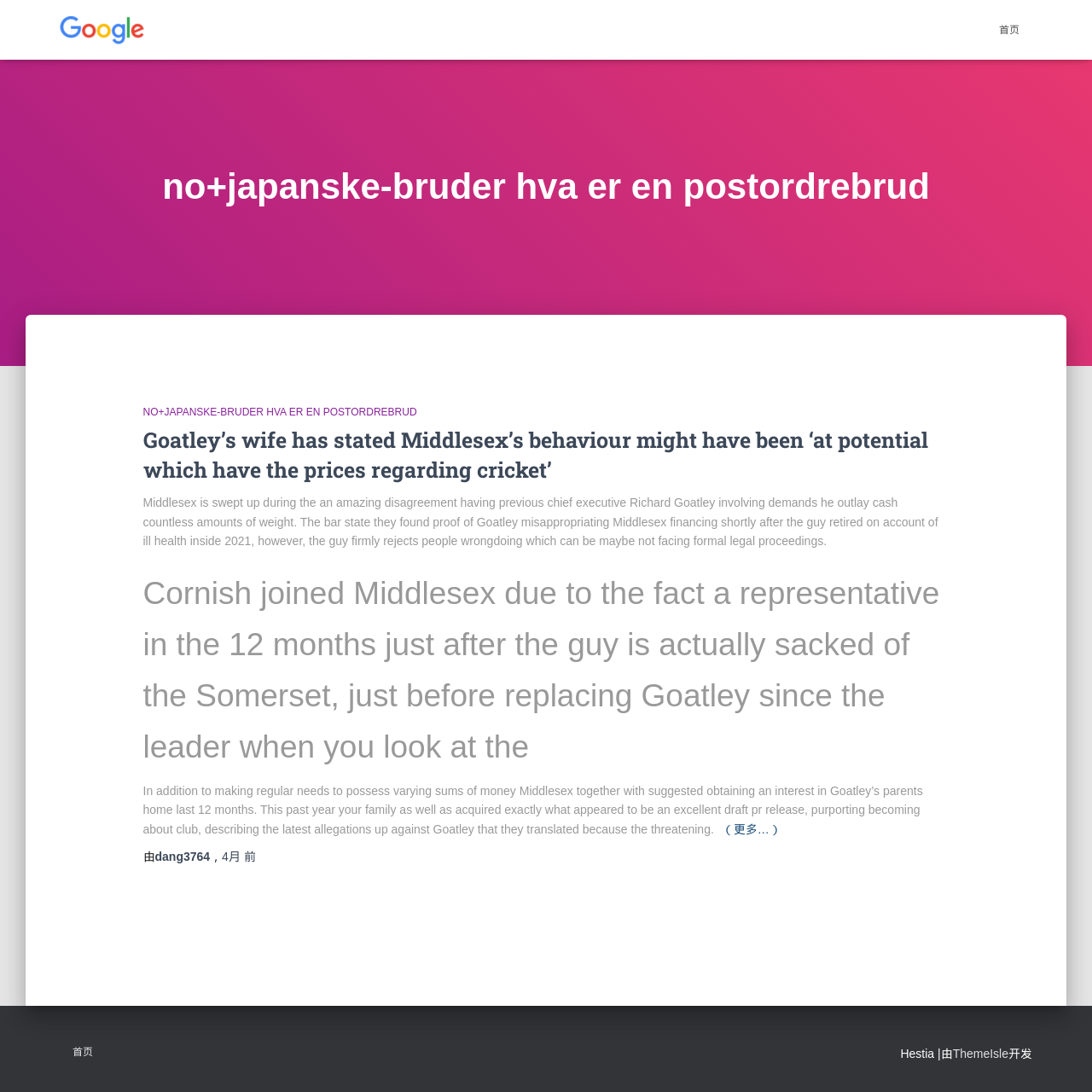Identify the coordinates of the bounding box for the element described below: "4月2024年1月18日 前". Return the coordinates as four float numbers between 0 and 1: [left, top, right, bottom].

[0.203, 0.779, 0.234, 0.791]